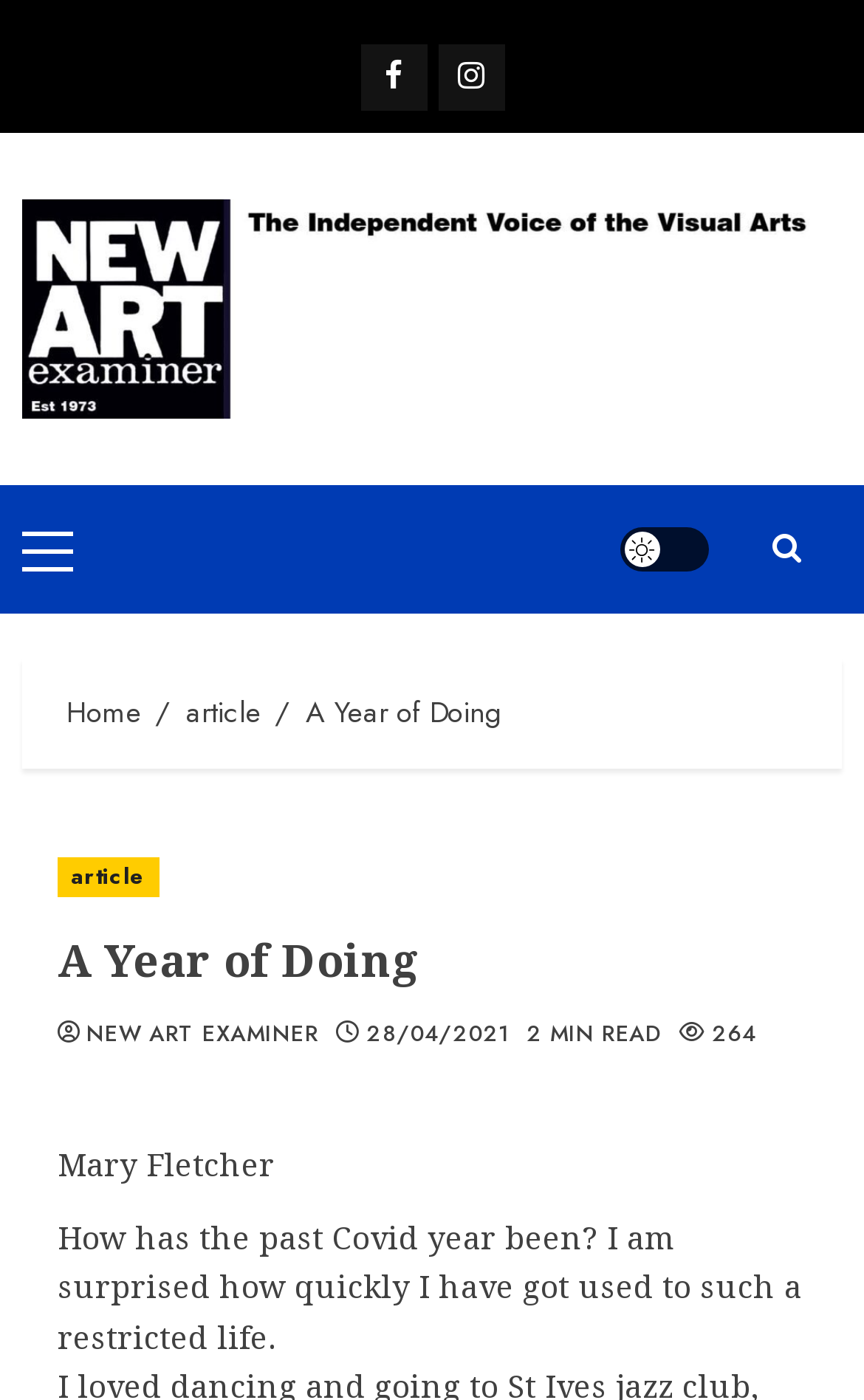What is the date of the article?
Based on the image, respond with a single word or phrase.

28/04/2021